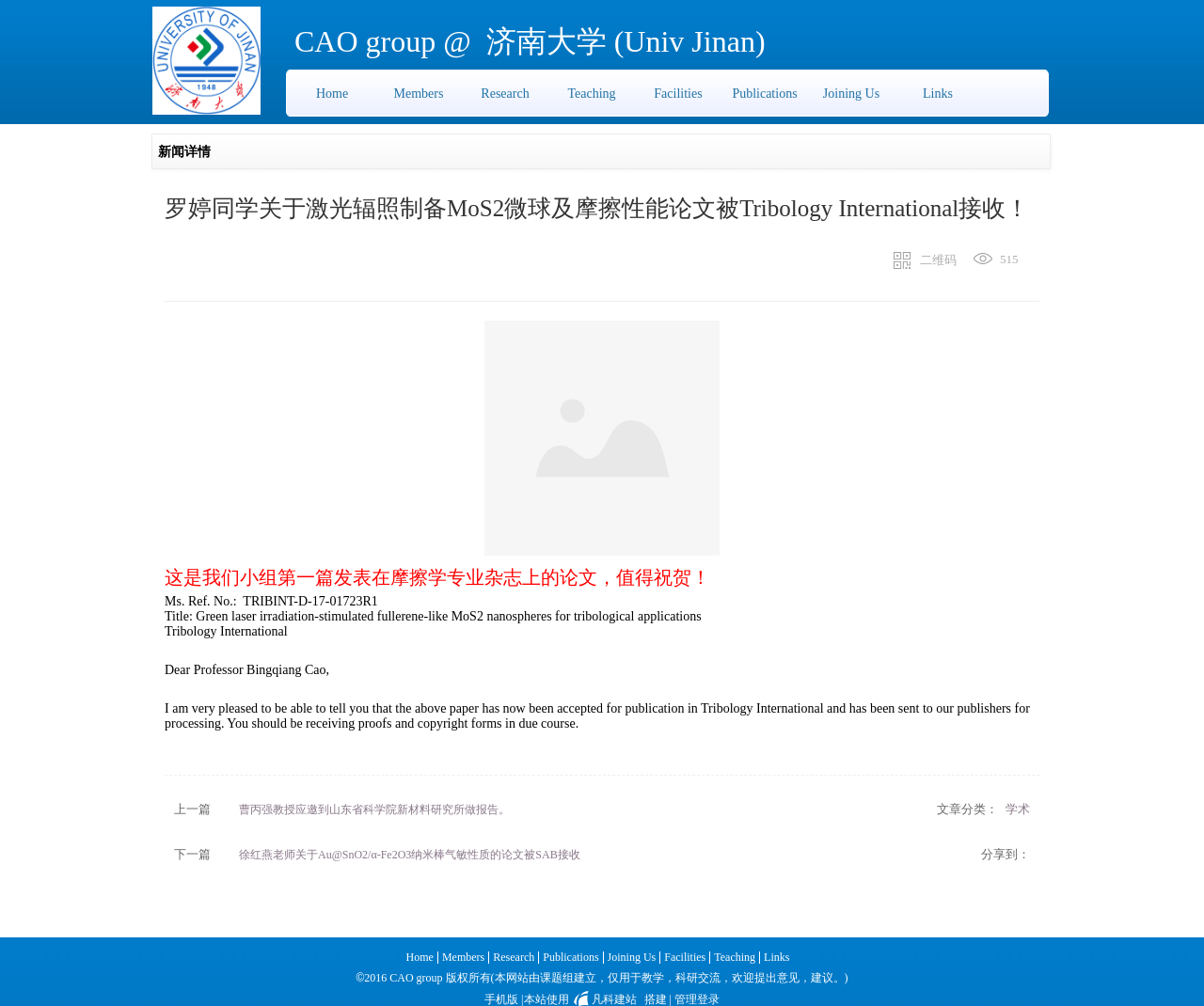Determine the bounding box coordinates in the format (top-left x, top-left y, bottom-right x, bottom-right y). Ensure all values are floating point numbers between 0 and 1. Identify the bounding box of the UI element described by: Facilities

[0.552, 0.944, 0.586, 0.958]